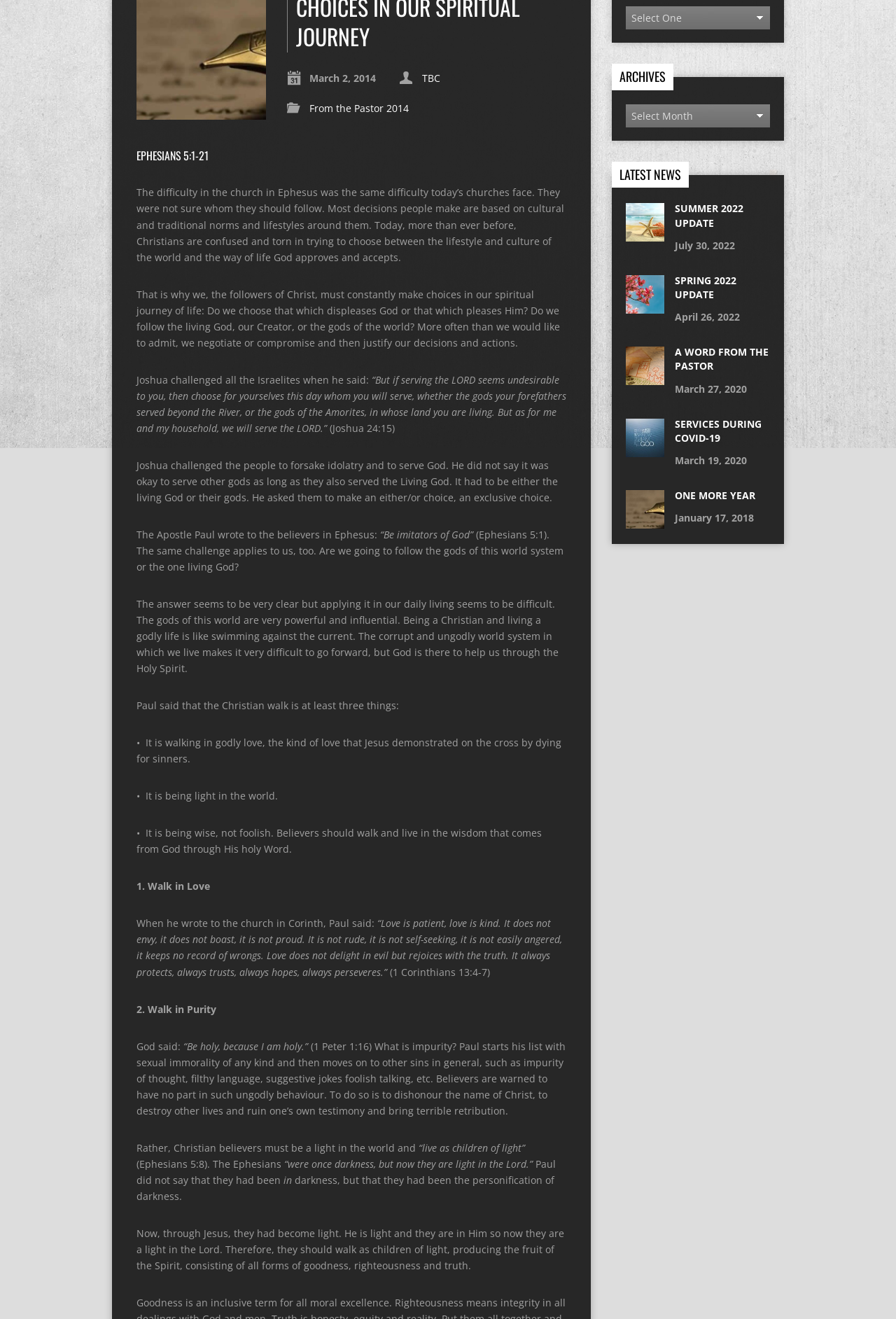Using the given element description, provide the bounding box coordinates (top-left x, top-left y, bottom-right x, bottom-right y) for the corresponding UI element in the screenshot: TBC

[0.471, 0.054, 0.491, 0.064]